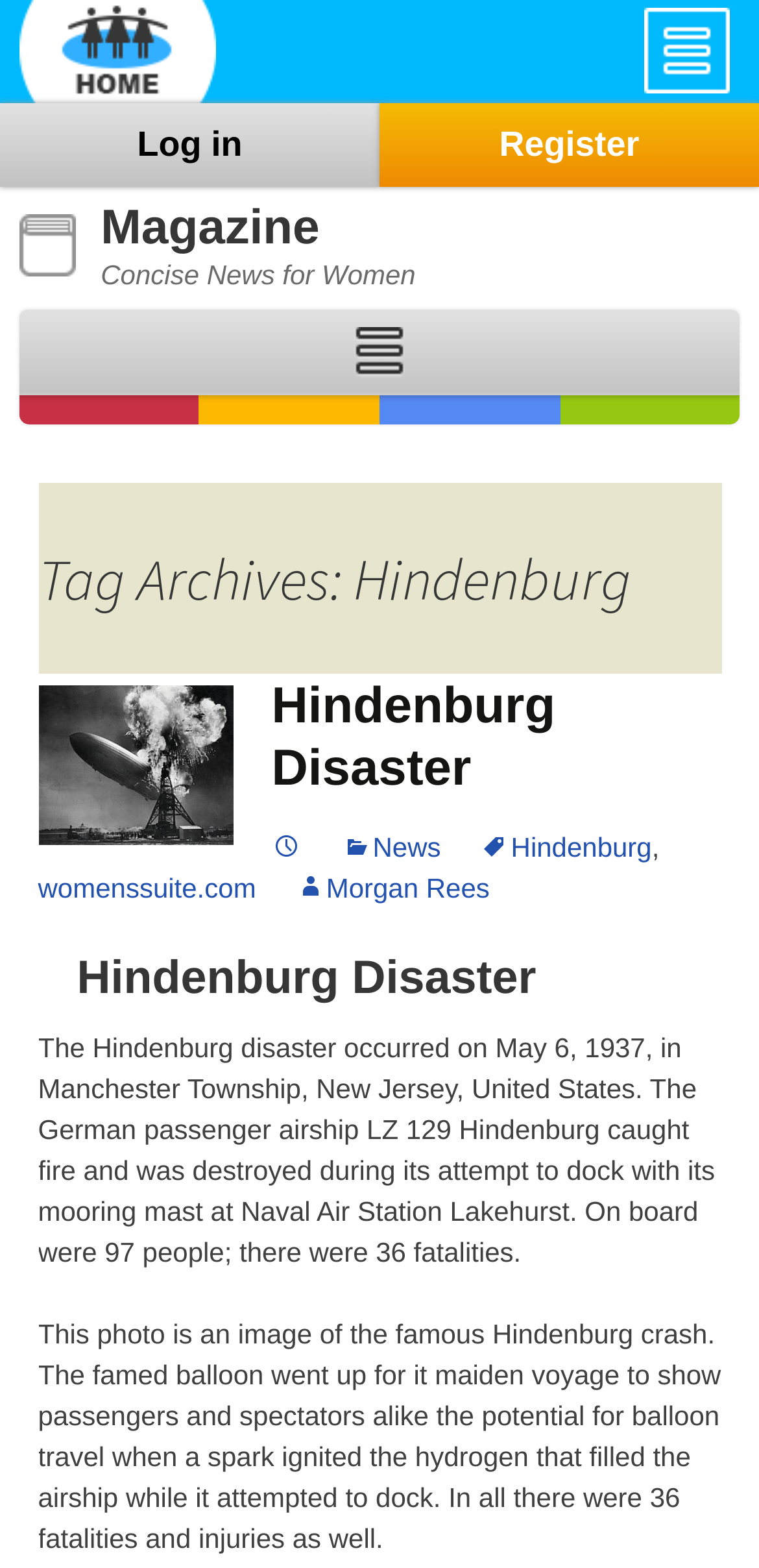Kindly determine the bounding box coordinates of the area that needs to be clicked to fulfill this instruction: "Log in".

[0.0, 0.066, 0.5, 0.119]